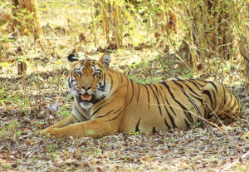What is the atmosphere of the park?
Answer the question in as much detail as possible.

The caption describes the atmosphere of the park as serene, which suggests a peaceful and calm environment. This atmosphere is likely to be conducive to the tiger's relaxation, as it appears relaxed yet alert in the image.